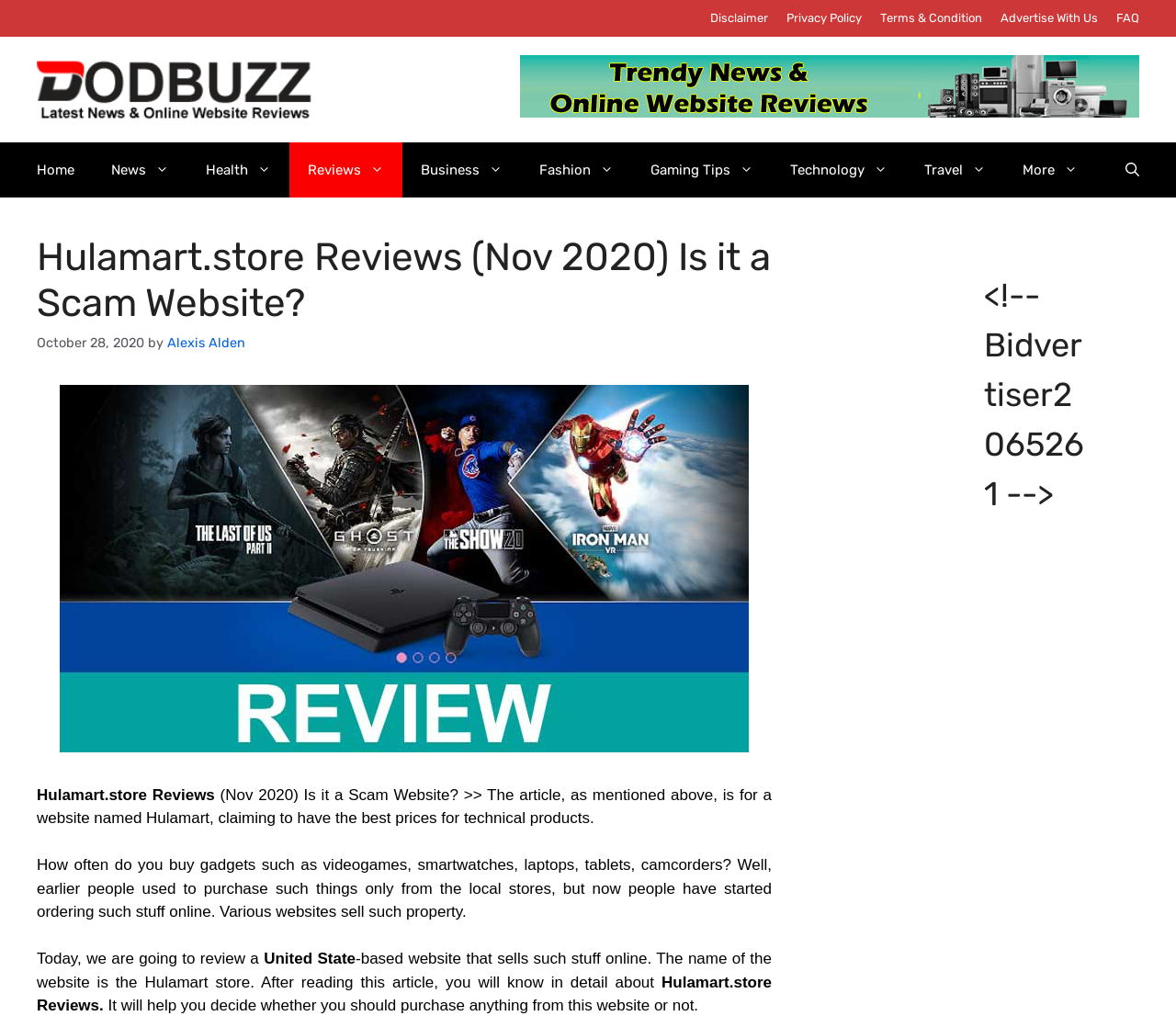Please determine the bounding box coordinates of the element's region to click for the following instruction: "Click on Home".

[0.016, 0.14, 0.079, 0.194]